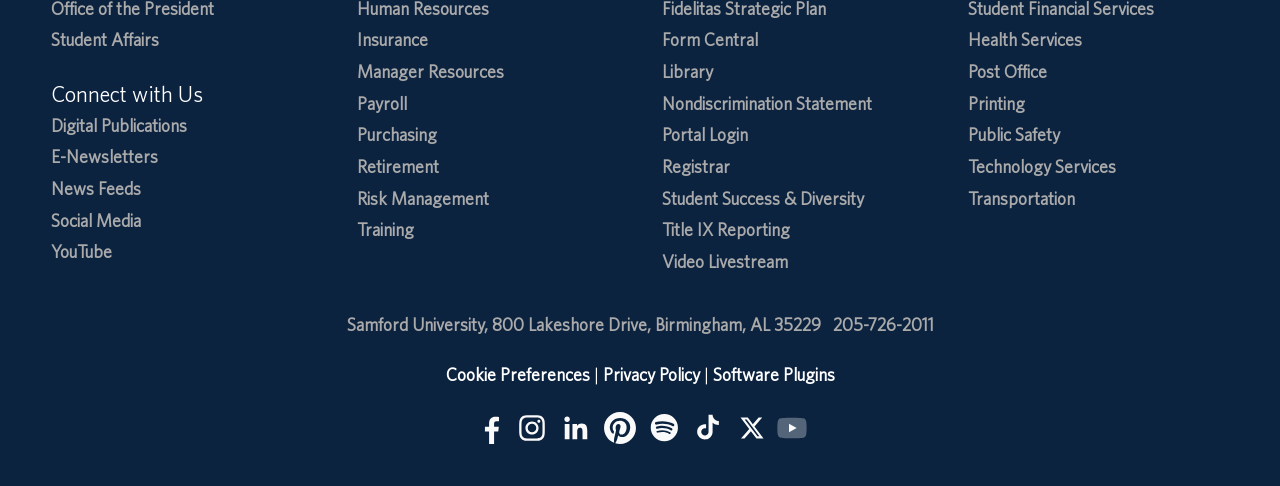Provide the bounding box coordinates of the HTML element this sentence describes: "Title IX Reporting". The bounding box coordinates consist of four float numbers between 0 and 1, i.e., [left, top, right, bottom].

[0.517, 0.451, 0.617, 0.495]